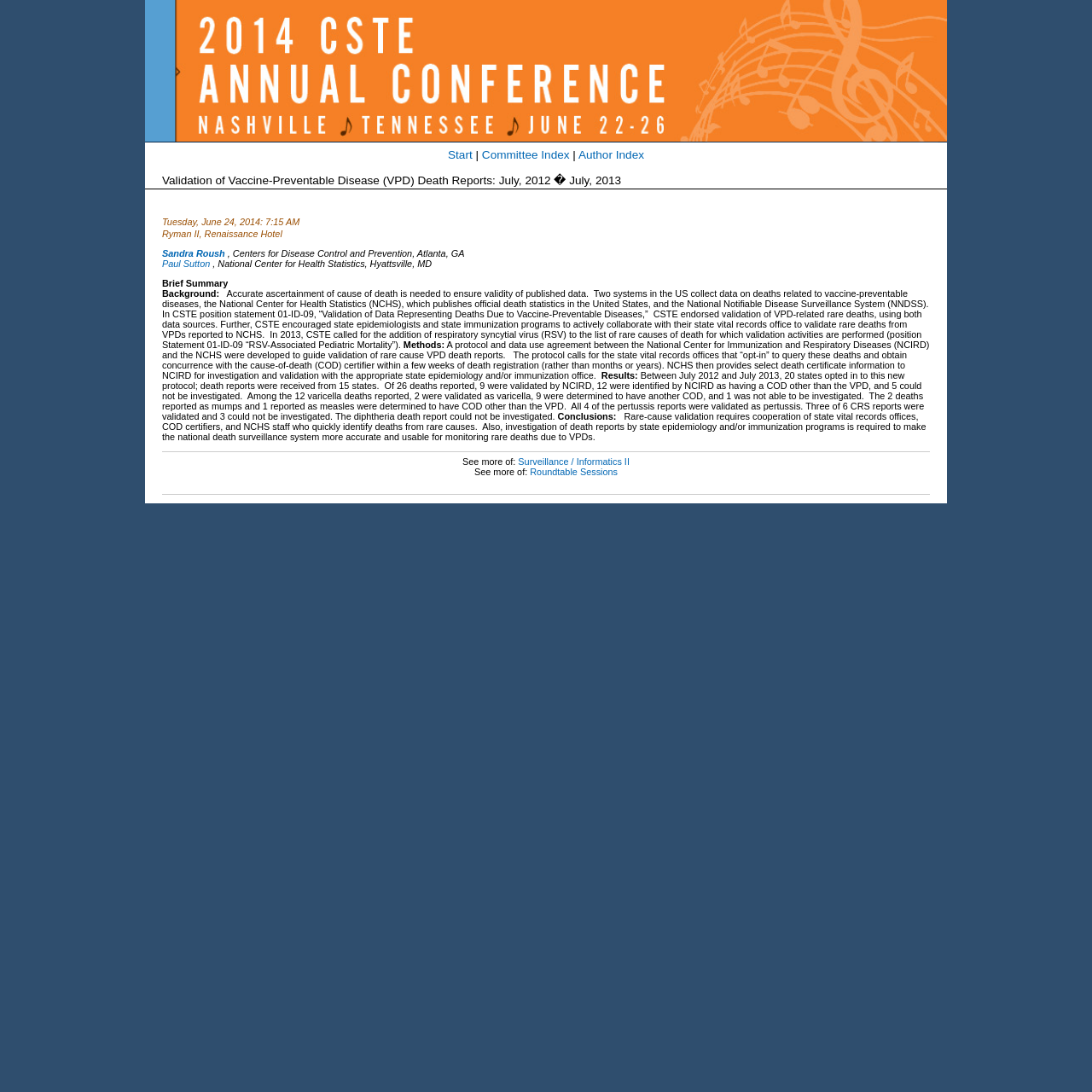Using the details in the image, give a detailed response to the question below:
How many states opted in to the new protocol?

I found the answer by reading the results section of the webpage, which states that 'Between July 2012 and July 2013, 20 states opted in to this new protocol.' This suggests that 20 states participated in the new protocol.